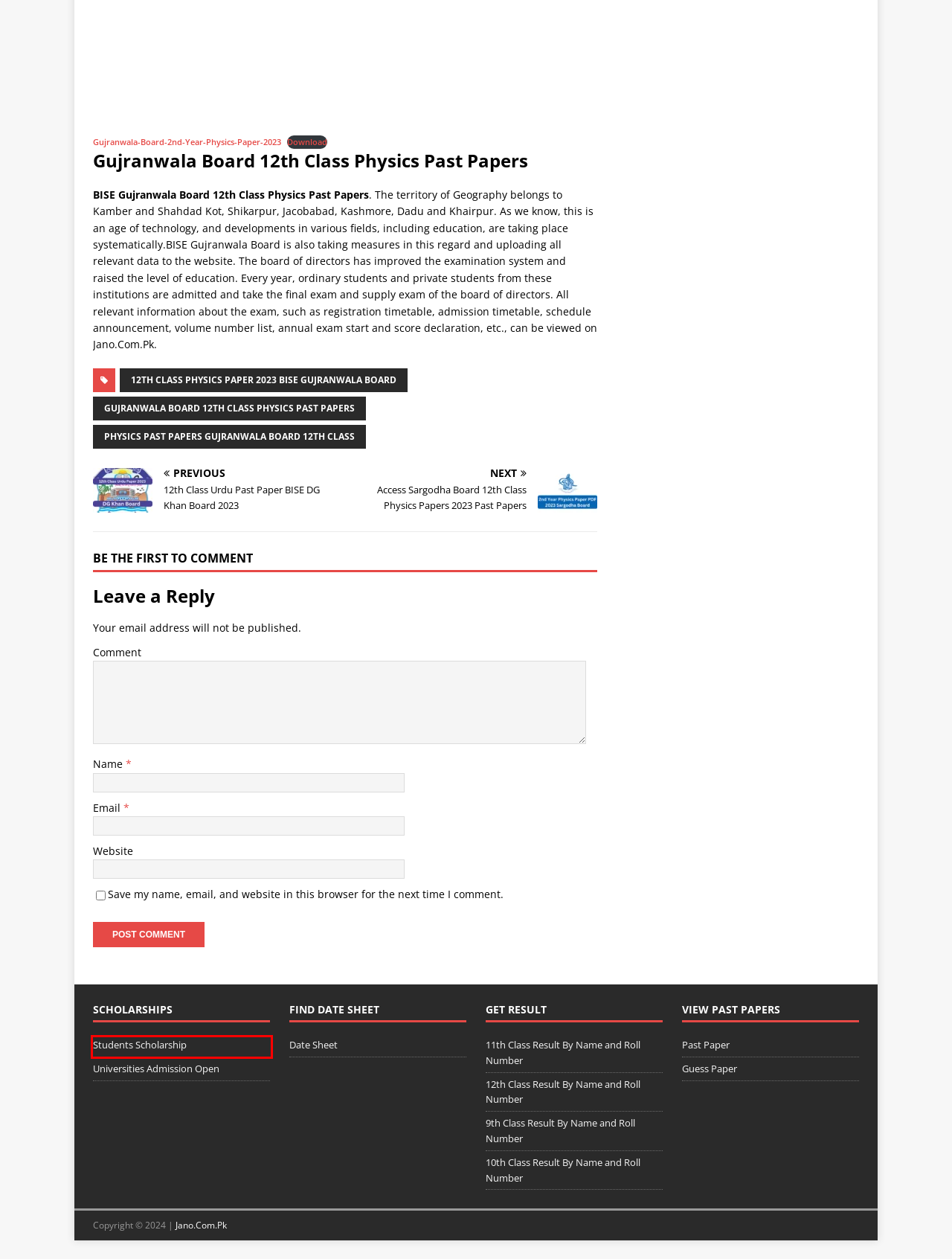You are provided with a screenshot of a webpage that has a red bounding box highlighting a UI element. Choose the most accurate webpage description that matches the new webpage after clicking the highlighted element. Here are your choices:
A. Gujranwala Board 12th Class Physics Past Papers
B. 9th Class Result By Name and Roll Number
C. Universities Admission Open
D. Access Sargodha Board 12th Class Physics Papers 2023 Past Papers
E. Physics Past Papers Gujranwala Board 12th Class
F. Guess Paper
G. Students Scholarship
H. 11th Class Result By Name and Roll Number

G